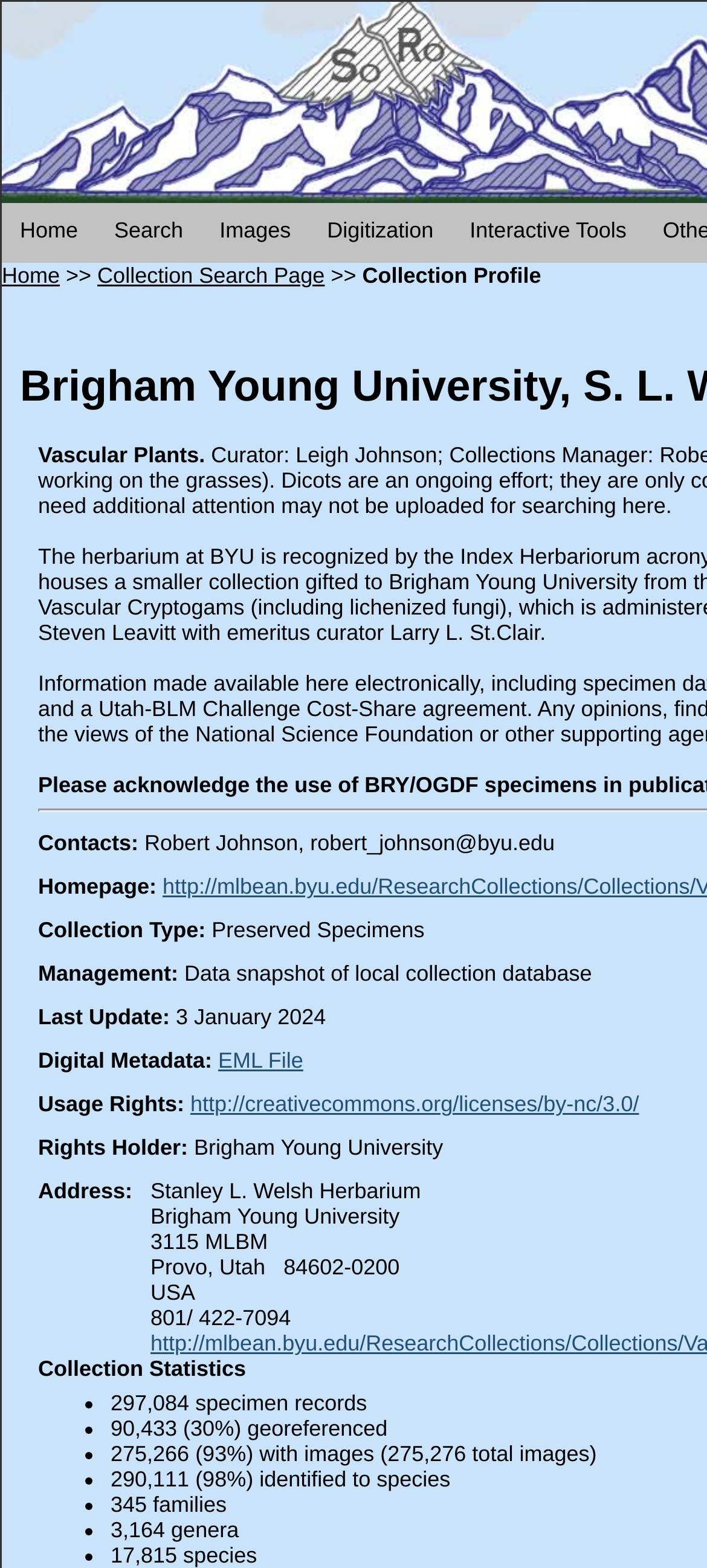Using the provided description: "EML File", find the bounding box coordinates of the corresponding UI element. The output should be four float numbers between 0 and 1, in the format [left, top, right, bottom].

[0.309, 0.668, 0.429, 0.685]